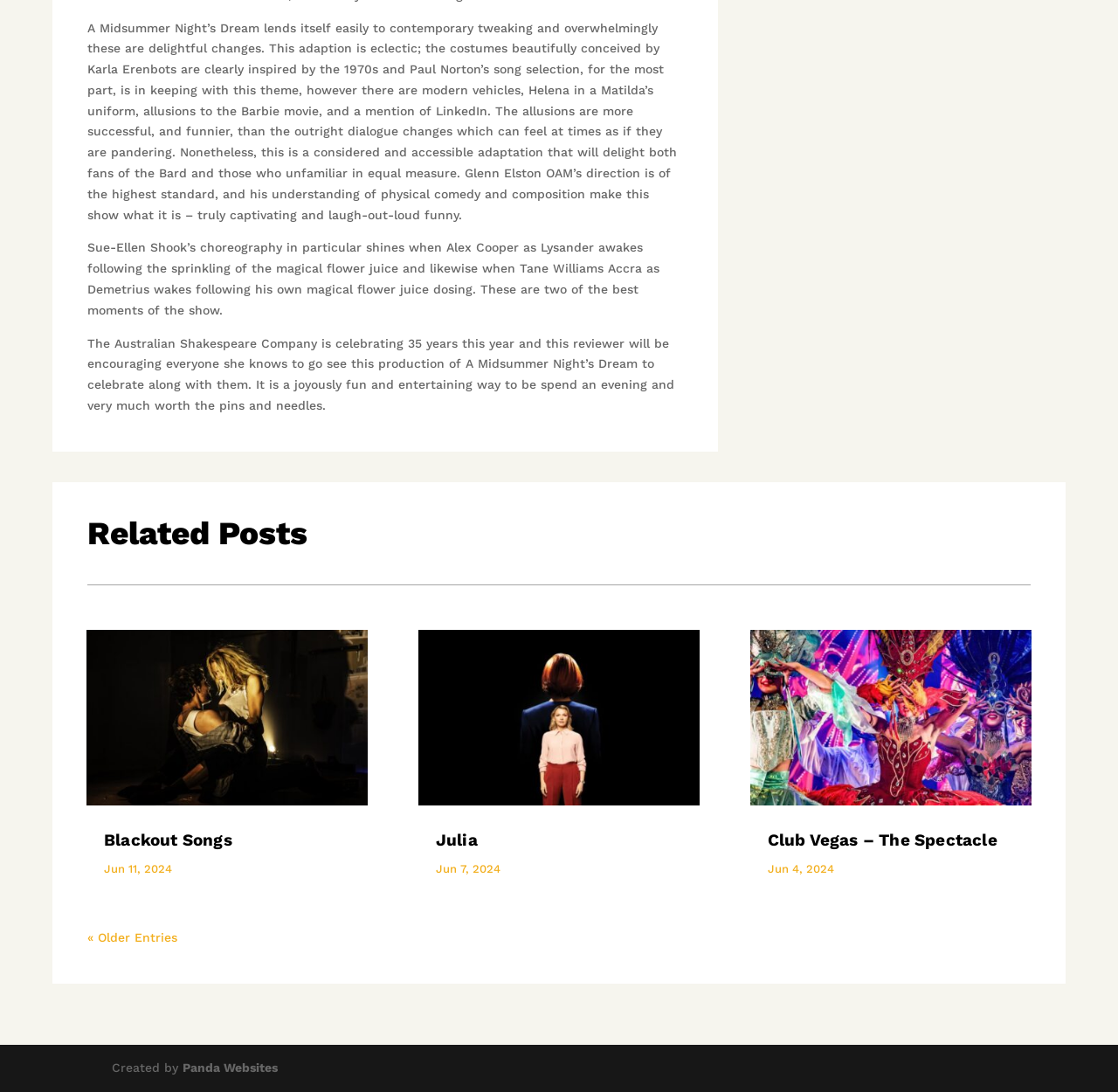Indicate the bounding box coordinates of the clickable region to achieve the following instruction: "View older entries by clicking on '« Older Entries'."

[0.078, 0.852, 0.159, 0.865]